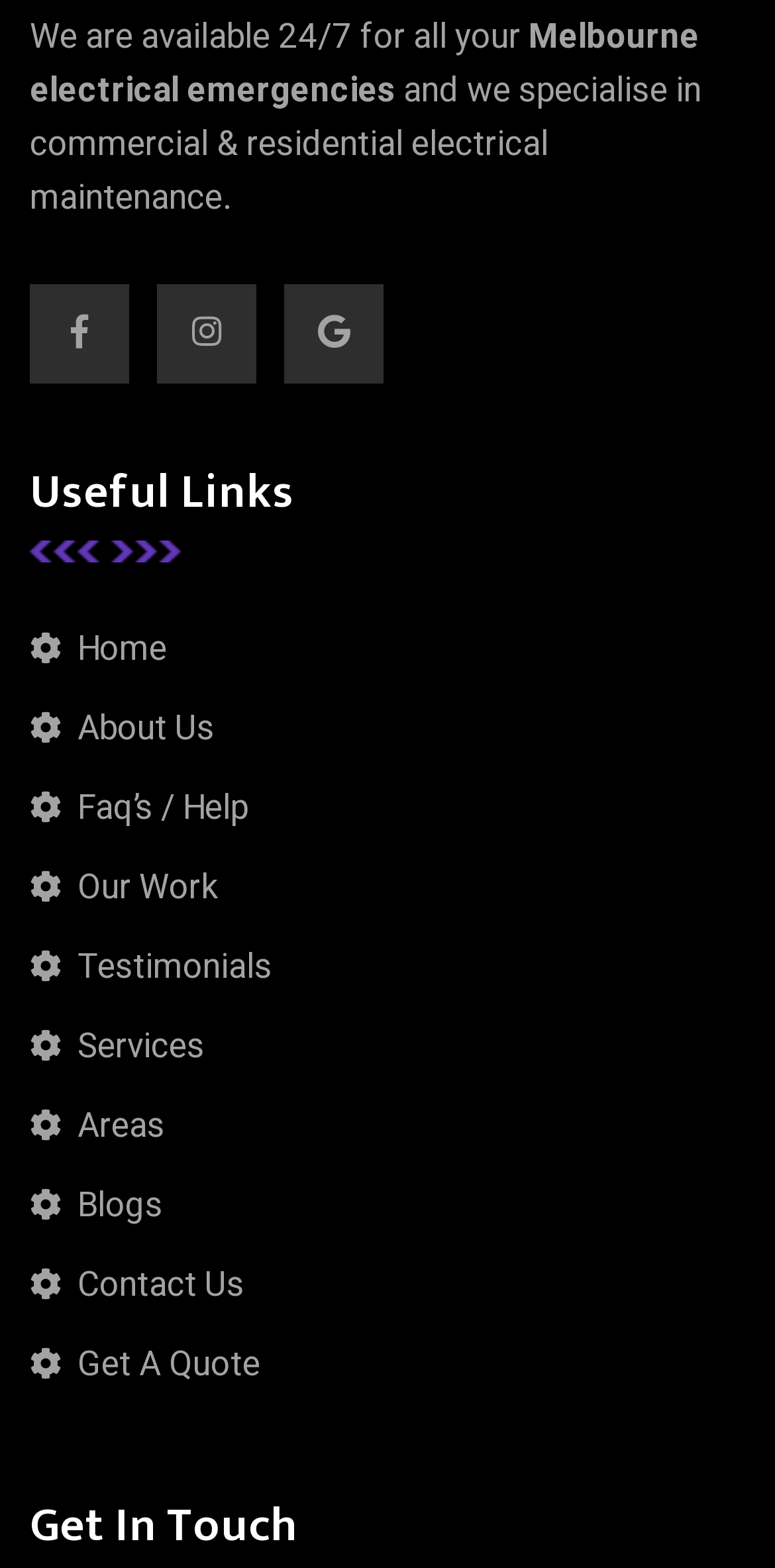Determine the coordinates of the bounding box that should be clicked to complete the instruction: "Select slide 2". The coordinates should be represented by four float numbers between 0 and 1: [left, top, right, bottom].

None